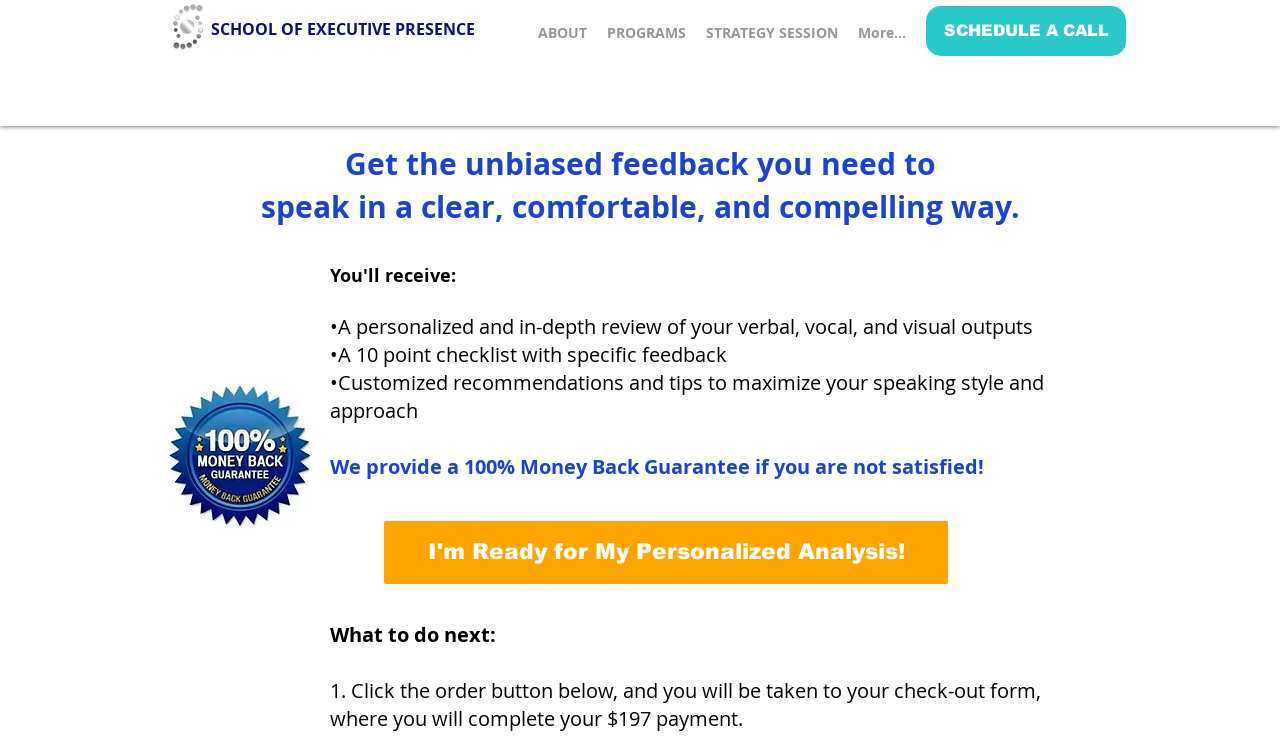Determine the main headline of the webpage and provide its text.

SCHOOL OF EXECUTIVE PRESENCE